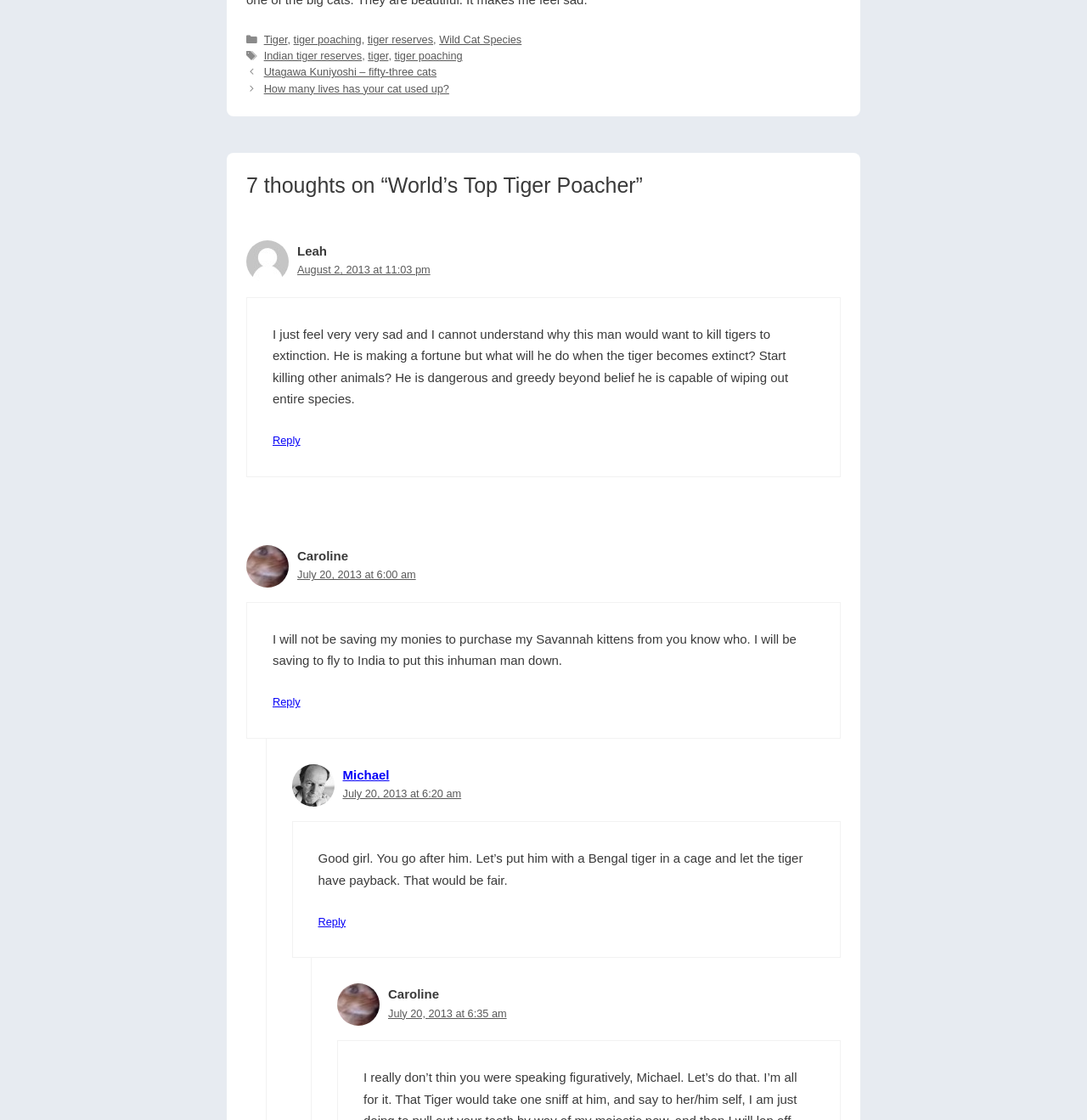Locate the bounding box coordinates of the clickable region necessary to complete the following instruction: "Click on the 'Reply to Leah' link". Provide the coordinates in the format of four float numbers between 0 and 1, i.e., [left, top, right, bottom].

[0.251, 0.388, 0.276, 0.399]